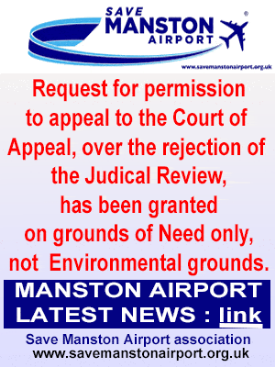Illustrate the image with a detailed caption.

The image features a vibrant and informative poster from the "Save Manston Airport" association. It highlights a significant development regarding the airport's future, stating that the request for permission to appeal to the Court of Appeal has been granted. This appeal is specifically related to the rejection of a Judicial Review and emphasizes that it is based on the grounds of need rather than environmental considerations. Prominently displayed at the bottom of the poster is the phrase "MANSTON AIRPORT LATEST NEWS" directing viewers to a link for further information. The overall design incorporates bright colors and an eye-catching layout, effectively conveying urgency and importance to the ongoing discussion surrounding the airport.